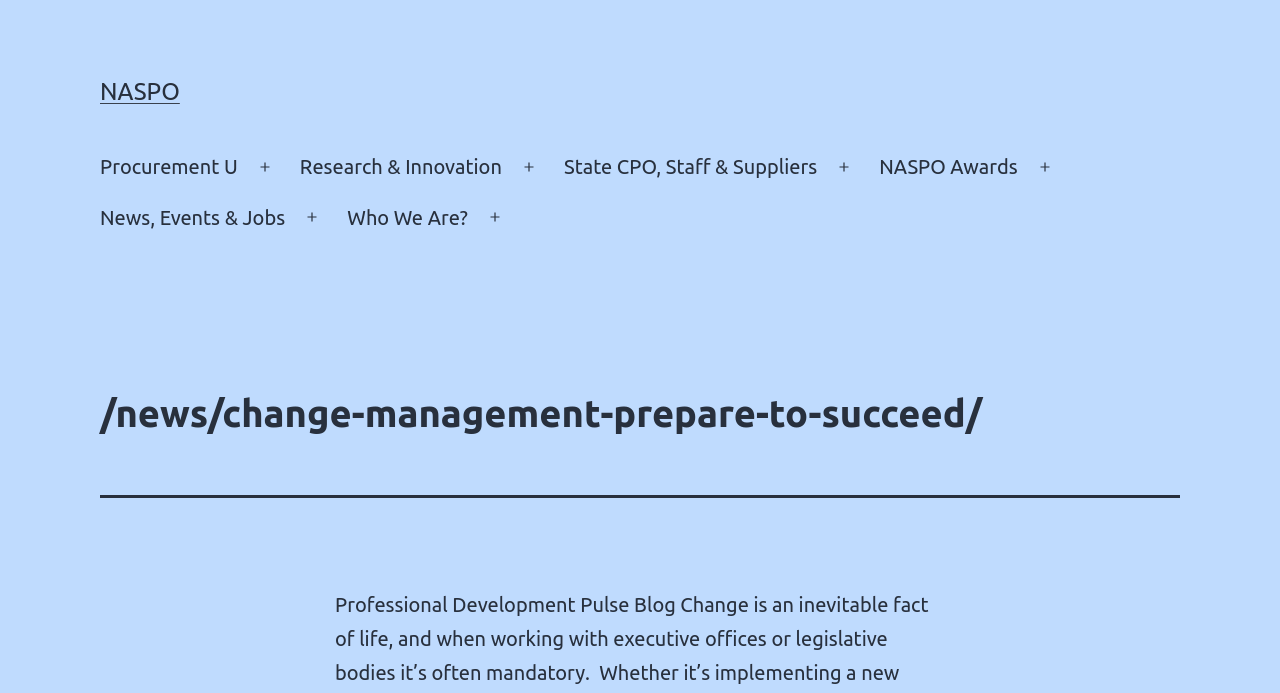Locate the bounding box coordinates of the area that needs to be clicked to fulfill the following instruction: "Click on NASPO". The coordinates should be in the format of four float numbers between 0 and 1, namely [left, top, right, bottom].

[0.078, 0.113, 0.14, 0.152]